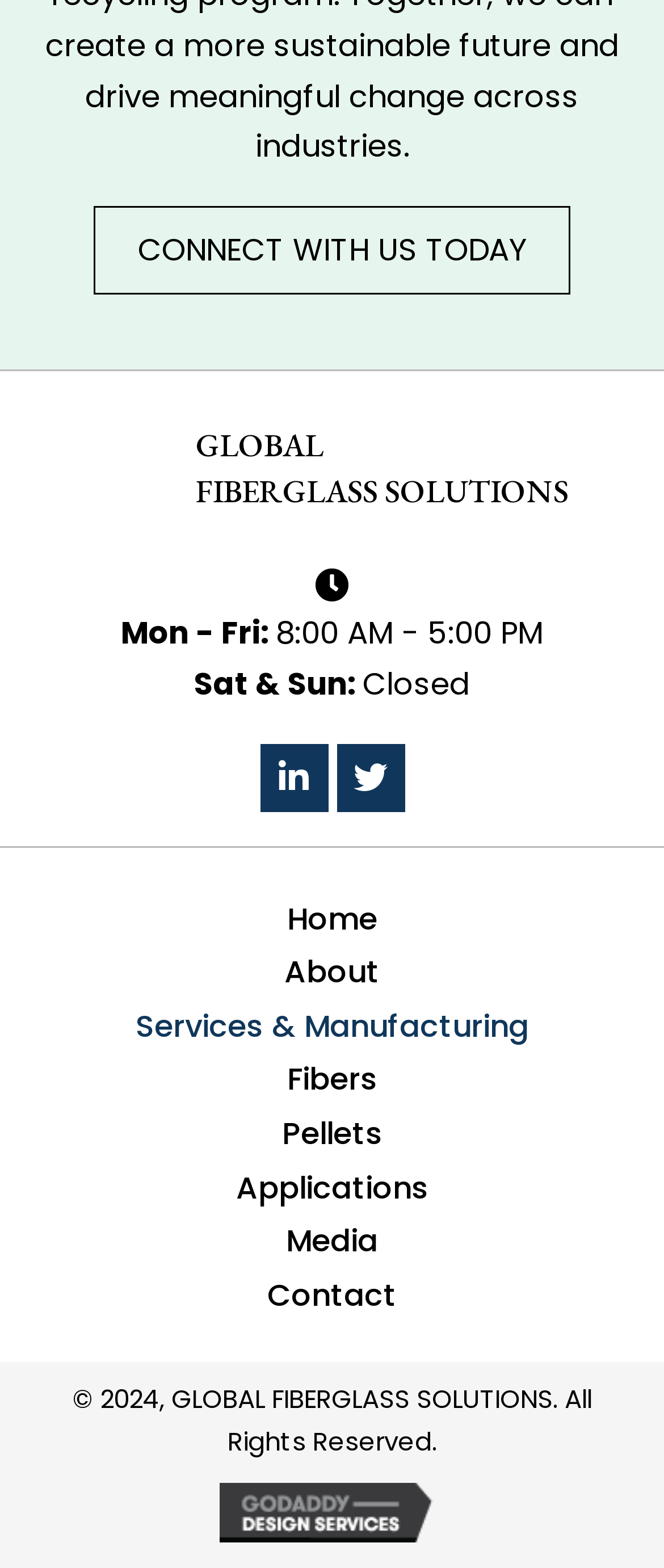What are the office hours?
Provide a concise answer using a single word or phrase based on the image.

Mon - Fri: 8:00 AM - 5:00 PM, Sat & Sun: Closed